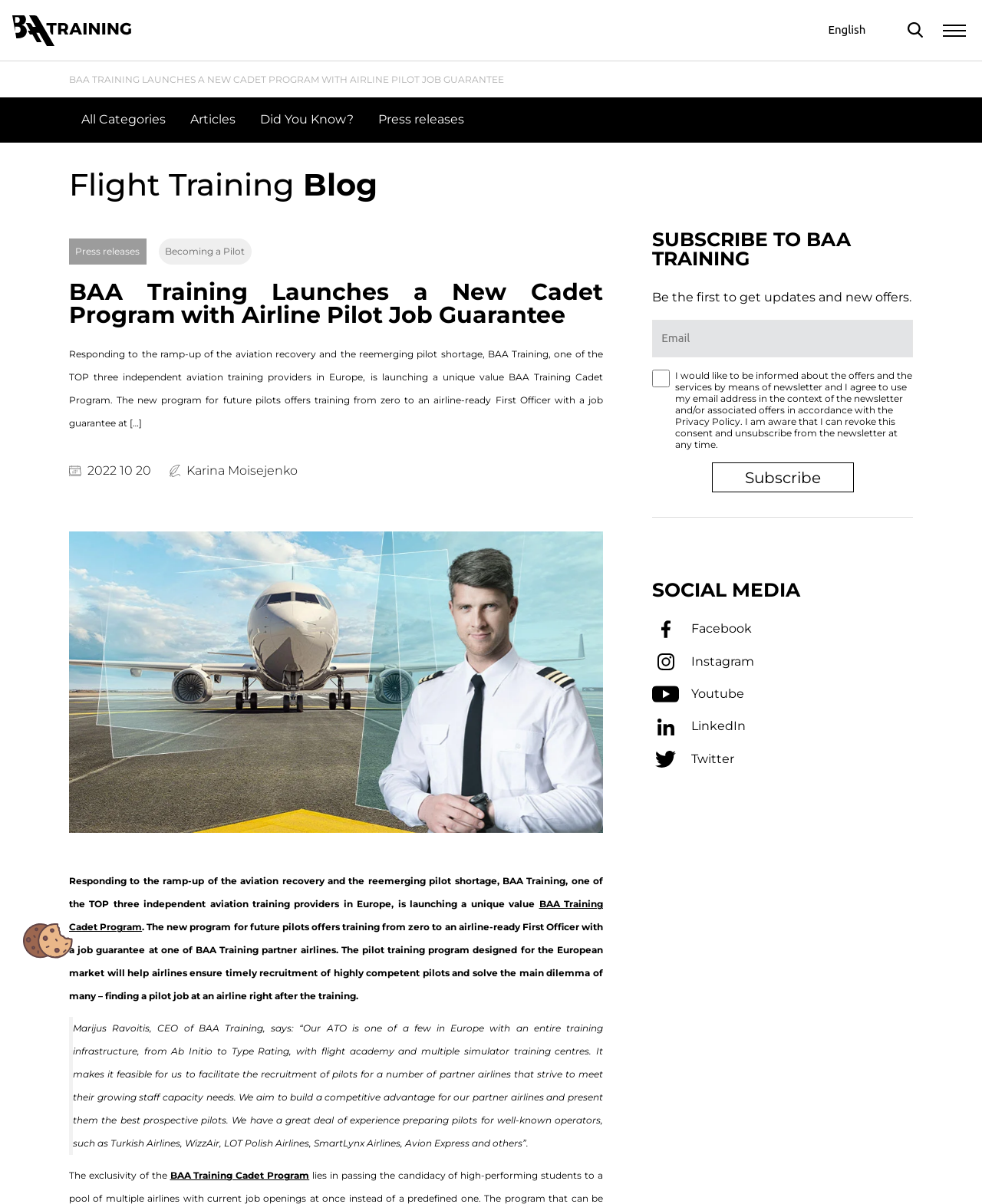Please determine the headline of the webpage and provide its content.

Flight Training Blog